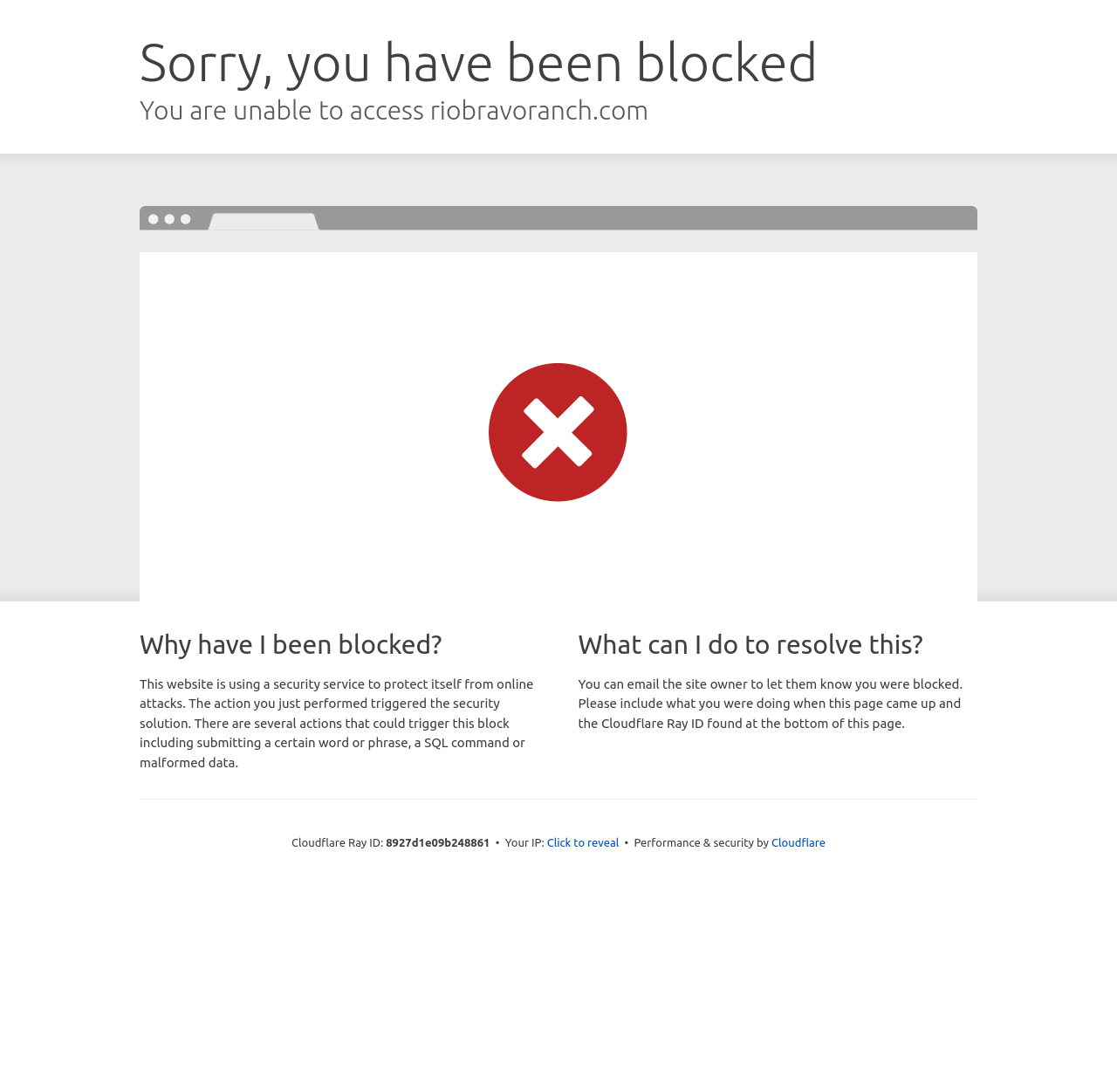Determine the bounding box coordinates for the UI element with the following description: "Click to reveal". The coordinates should be four float numbers between 0 and 1, represented as [left, top, right, bottom].

[0.49, 0.765, 0.554, 0.78]